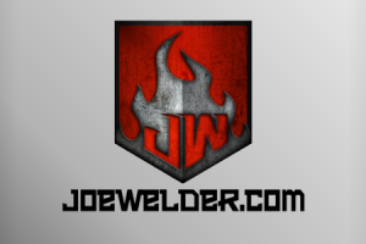Thoroughly describe the content and context of the image.

The image features the logo of Joe Welder™, a brand associated with welding and fabrication. The logo displays a shield design with a prominent red background featuring stylized flames, symbolizing the heat and intensity of welding work. At the center of the shield, the initials "JW" are artistically rendered in a bold, metallic finish, giving a modern and rugged appearance. Below the shield, the website name "JOEWELDER.COM" is presented in a strong, black font, reinforcing the brand's identity. This logo effectively conveys the essence of professional welding through its powerful imagery and design elements.